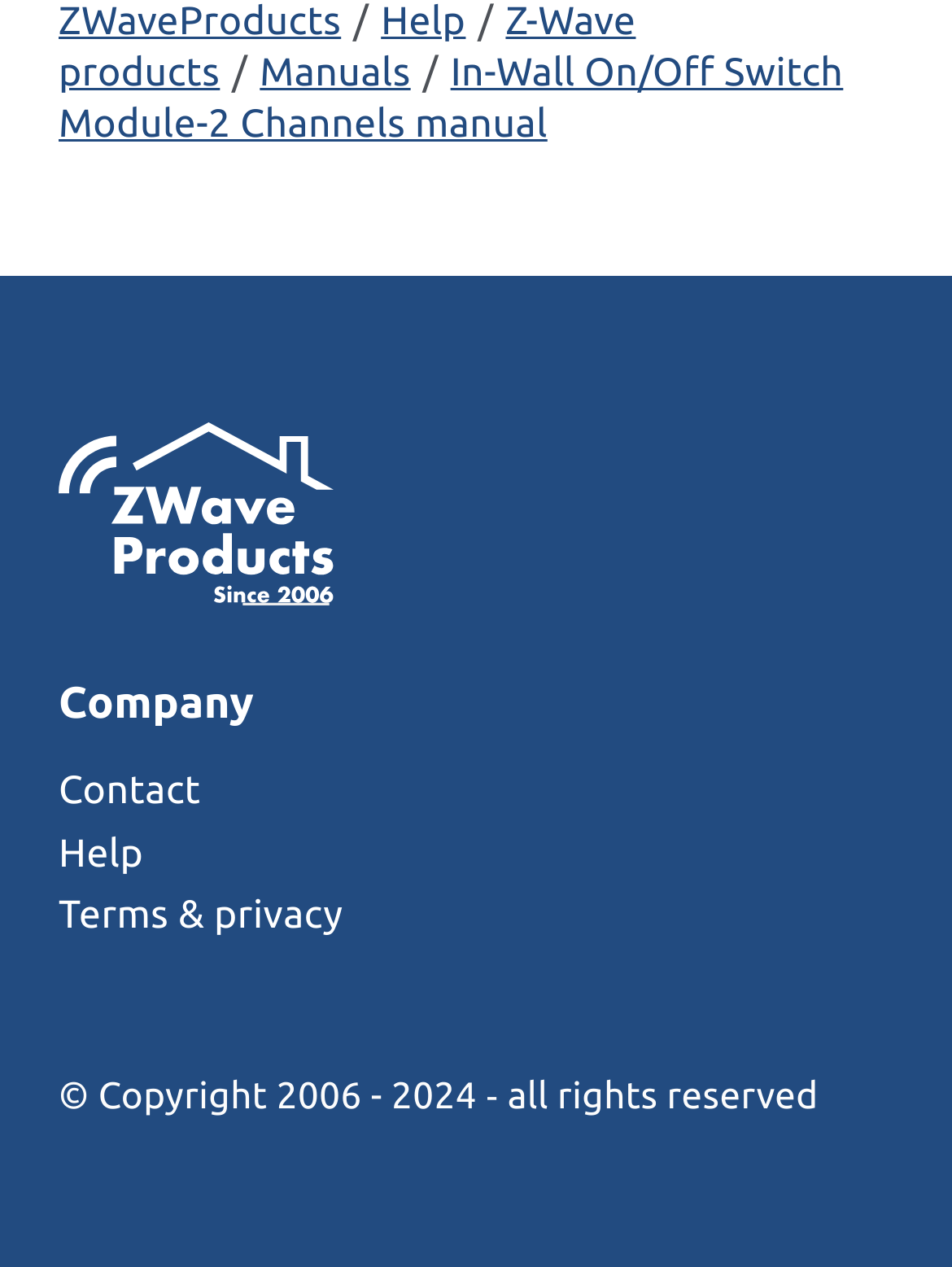How many links are there in the top navigation bar?
Utilize the image to construct a detailed and well-explained answer.

I examined the top navigation bar and found three links: 'ZWaveProducts', 'Help', and 'Z-Wave products'. These links are positioned horizontally next to each other, indicating that they are part of the top navigation bar.